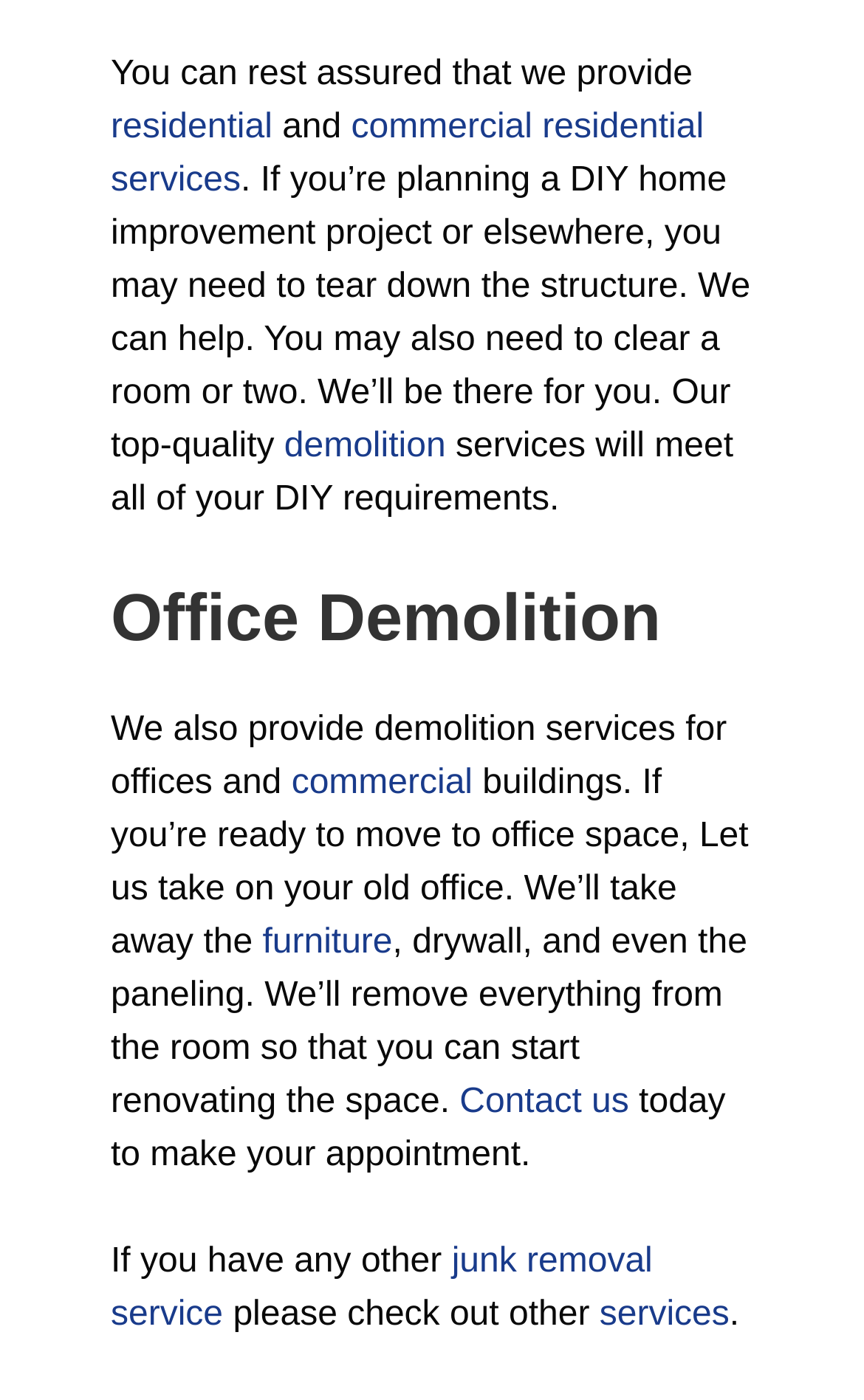Show the bounding box coordinates of the element that should be clicked to complete the task: "Contact us today".

[0.532, 0.774, 0.728, 0.801]